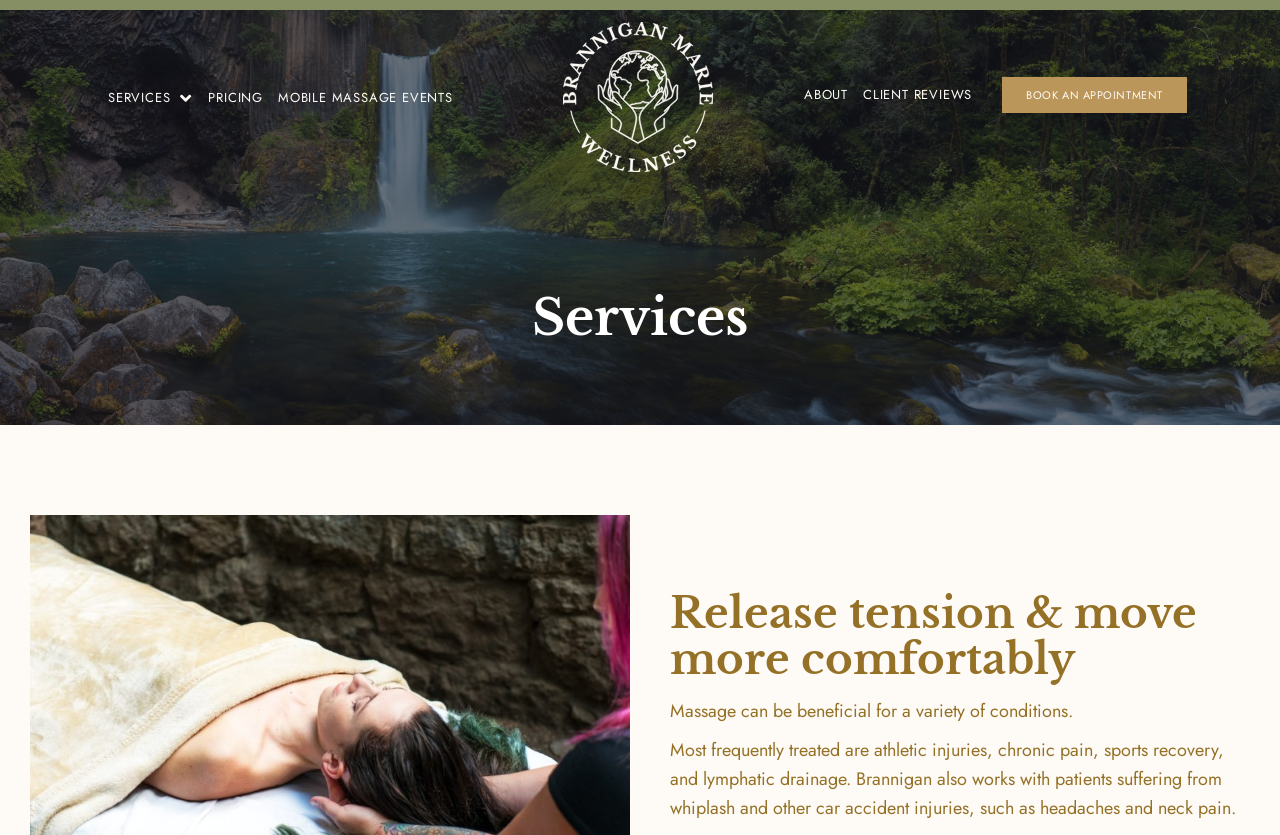Please provide a one-word or short phrase answer to the question:
How many main sections are there on the webpage?

2